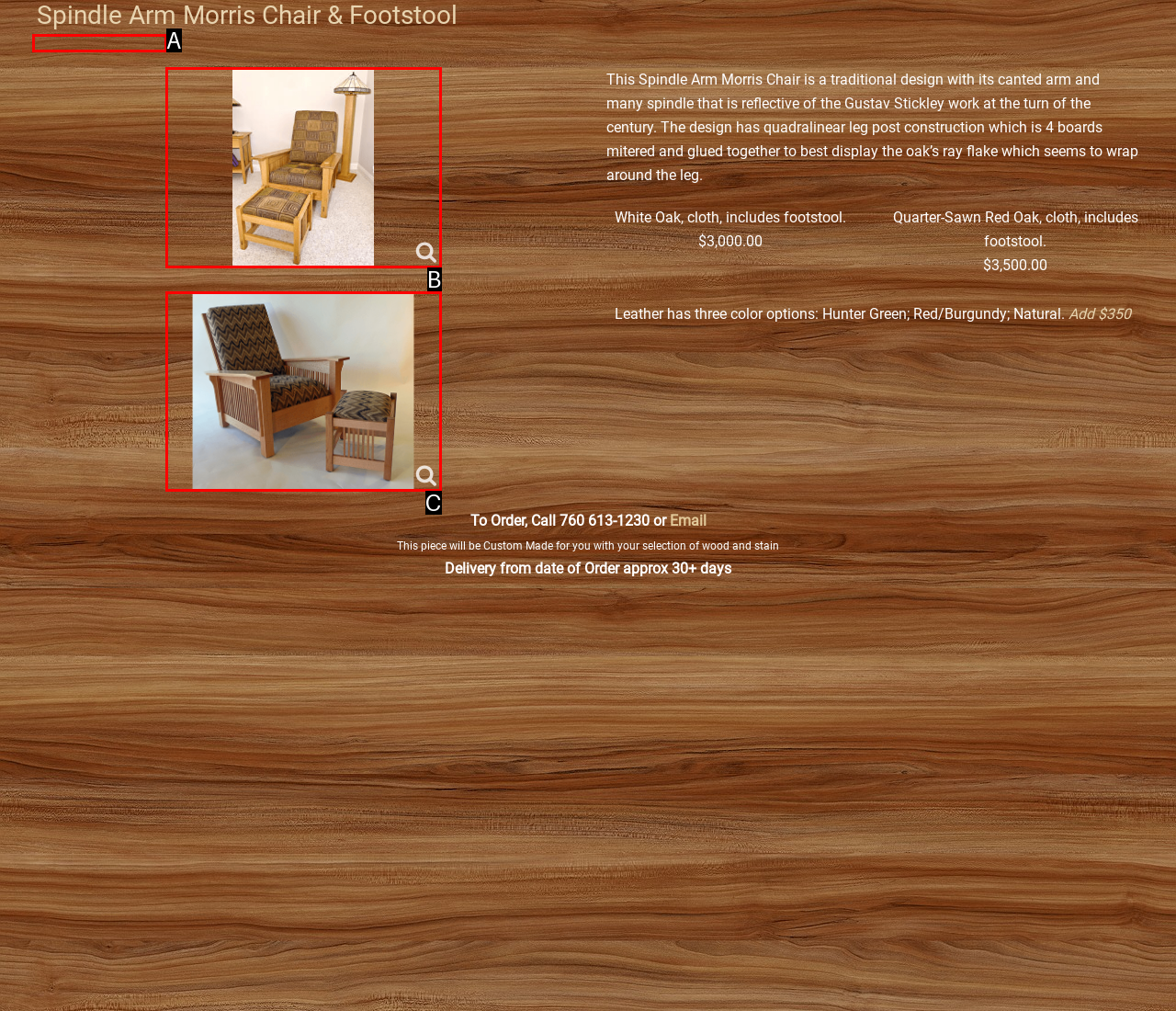Match the element description to one of the options: alt="Spindle Arm Morris Chair"
Respond with the corresponding option's letter.

B